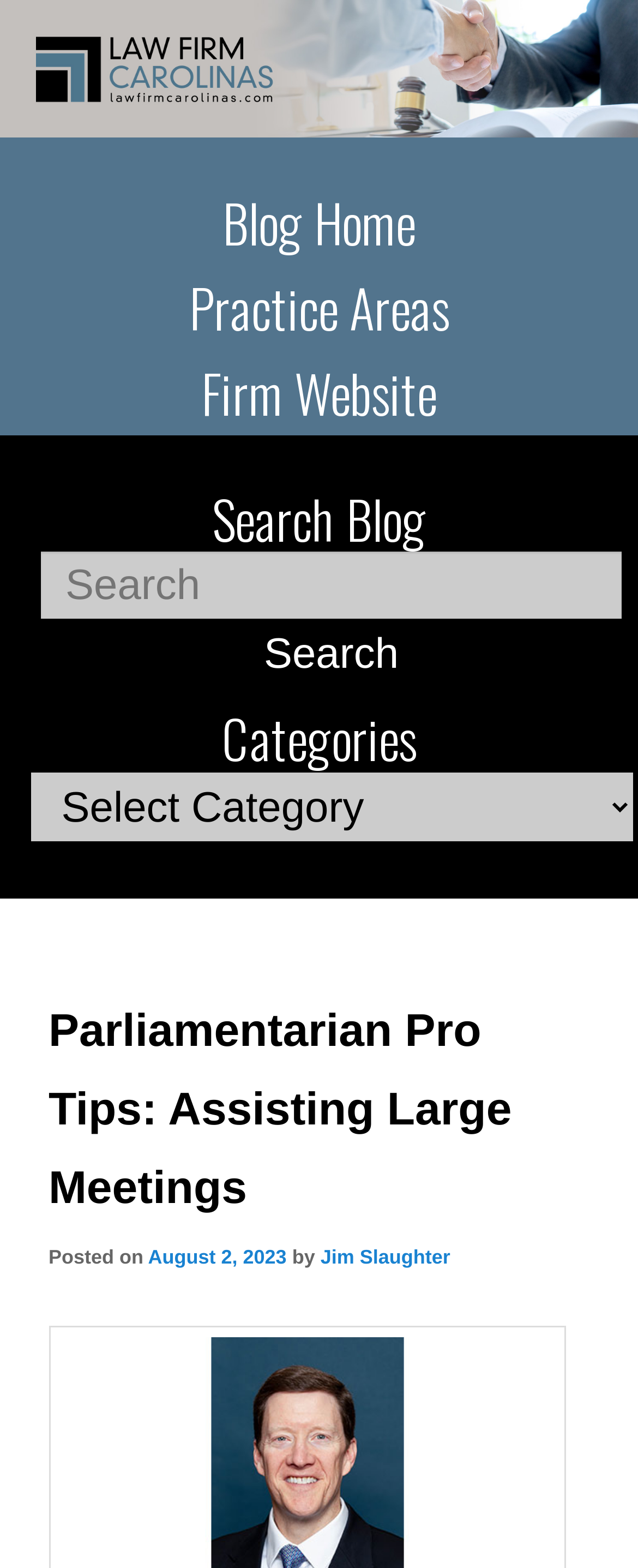Who is the author of the current blog post?
Based on the screenshot, answer the question with a single word or phrase.

Jim Slaughter